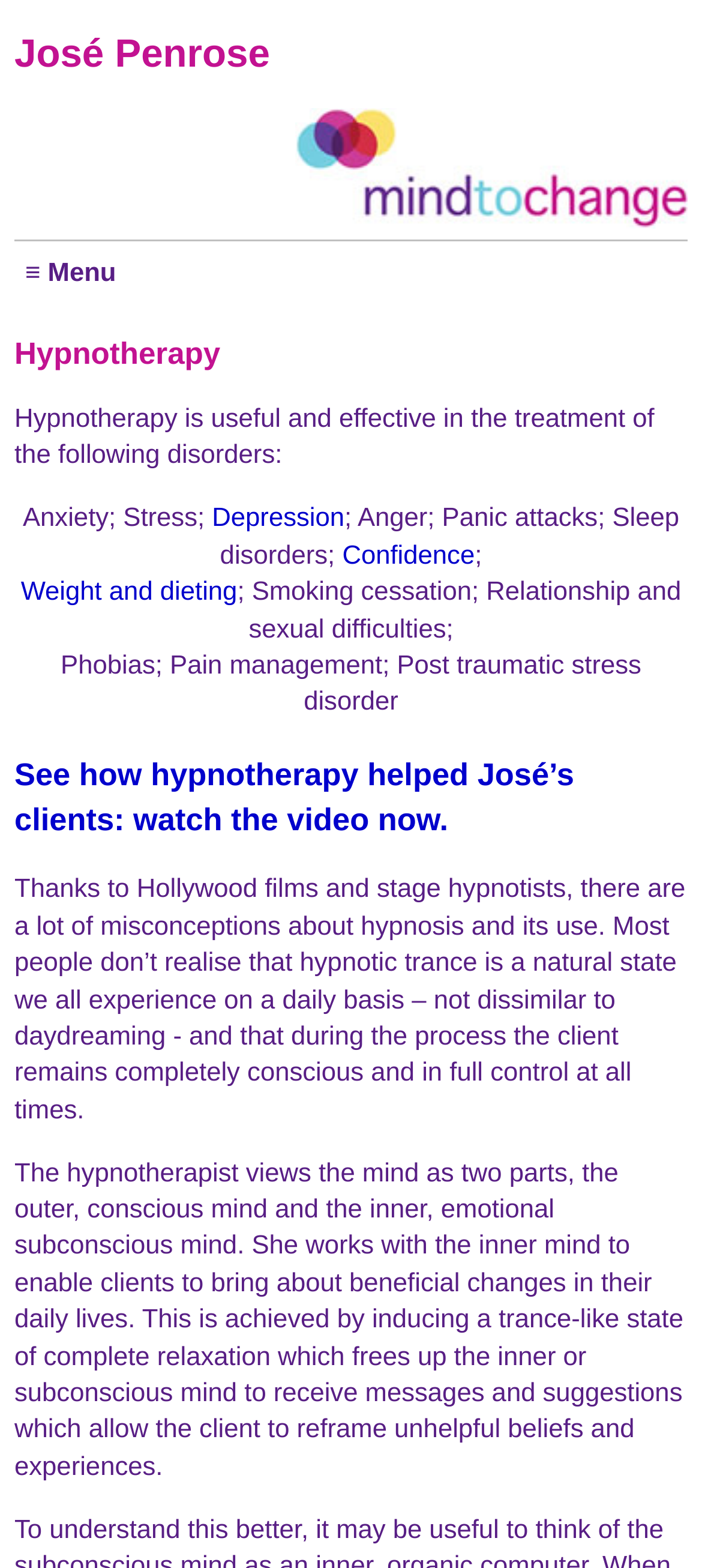How does the hypnotherapist work with the client?
Give a detailed explanation using the information visible in the image.

The hypnotherapist works with the client by inducing a trance-like state of complete relaxation, which frees up the inner or subconscious mind to receive messages and suggestions, allowing the client to reframe unhelpful beliefs and experiences.